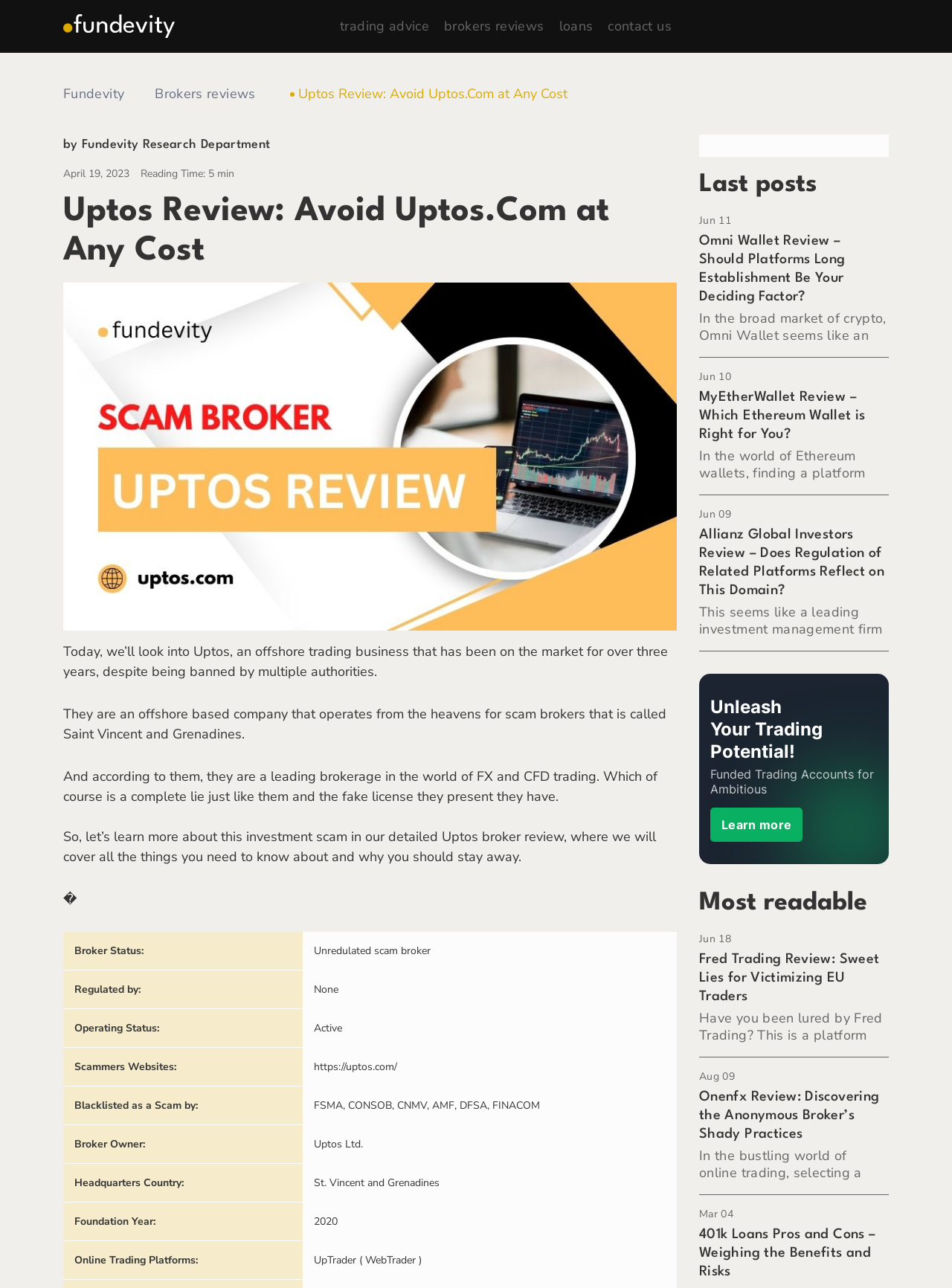Identify the bounding box coordinates of the region that needs to be clicked to carry out this instruction: "Check the review of Omni Wallet". Provide these coordinates as four float numbers ranging from 0 to 1, i.e., [left, top, right, bottom].

[0.734, 0.165, 0.934, 0.278]